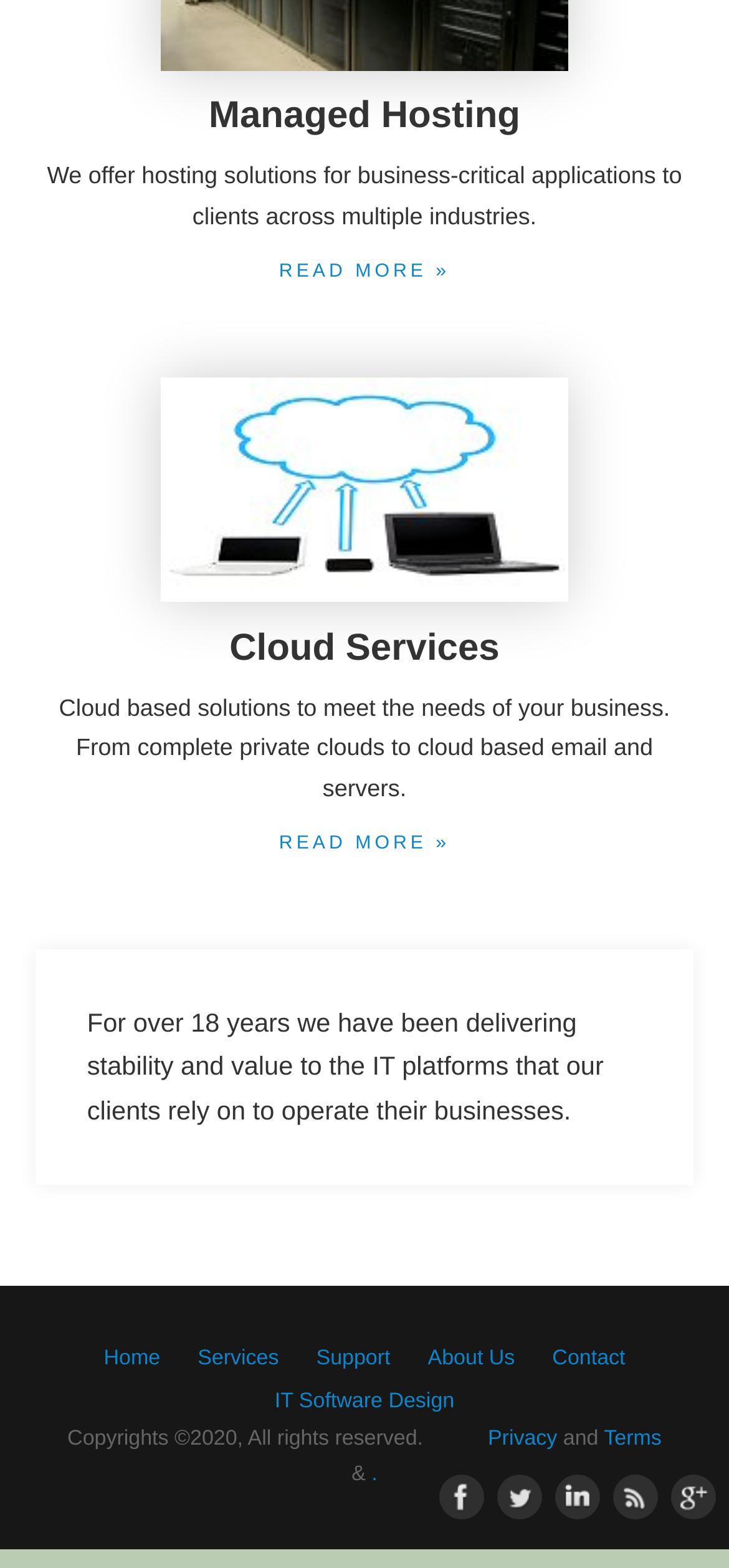Using the provided element description, identify the bounding box coordinates as (top-left x, top-left y, bottom-right x, bottom-right y). Ensure all values are between 0 and 1. Description: Read more »

[0.383, 0.167, 0.617, 0.18]